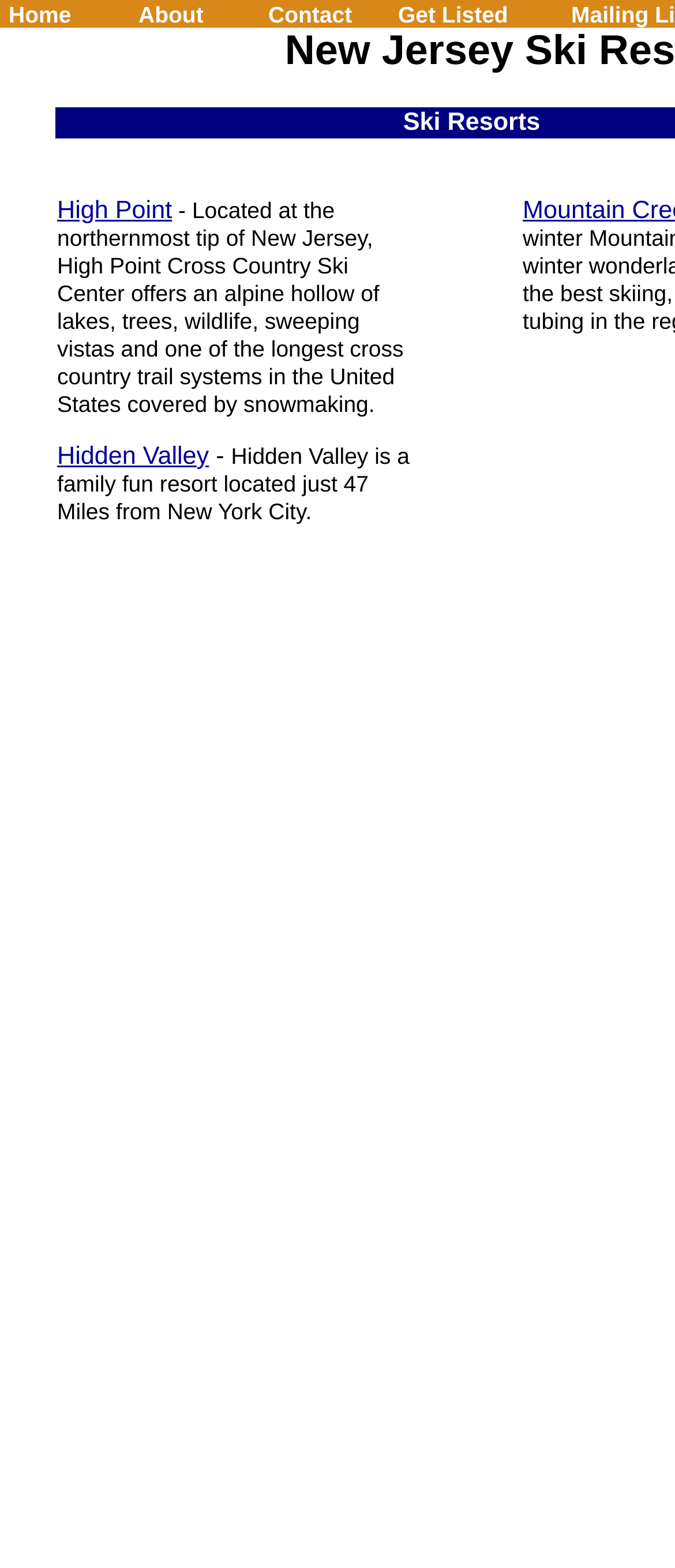Extract the heading text from the webpage.

New Jersey Ski Resorts